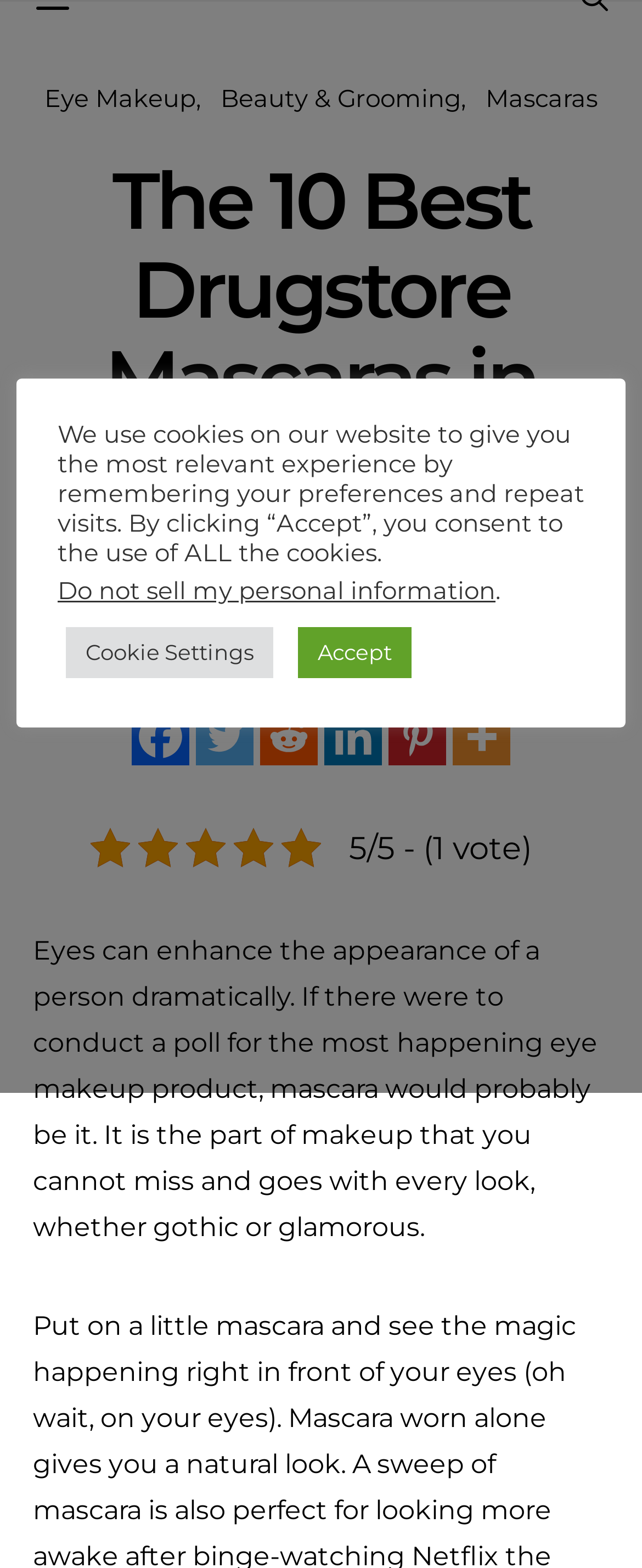Calculate the bounding box coordinates of the UI element given the description: "title="More"".

[0.705, 0.451, 0.795, 0.488]